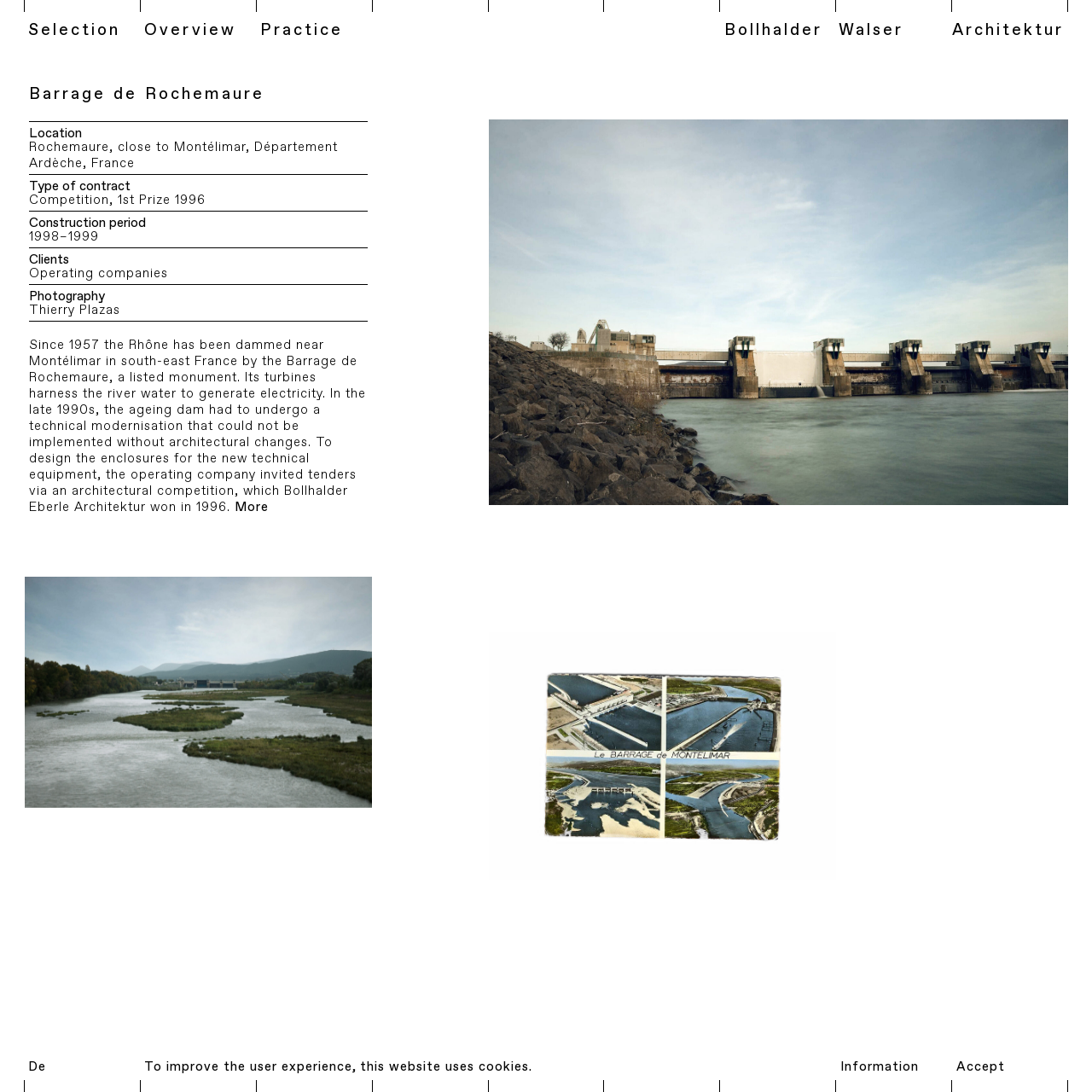What is the type of contract for the Barrage de Rochemaure project?
Please provide a single word or phrase as the answer based on the screenshot.

Competition, 1st Prize 1996